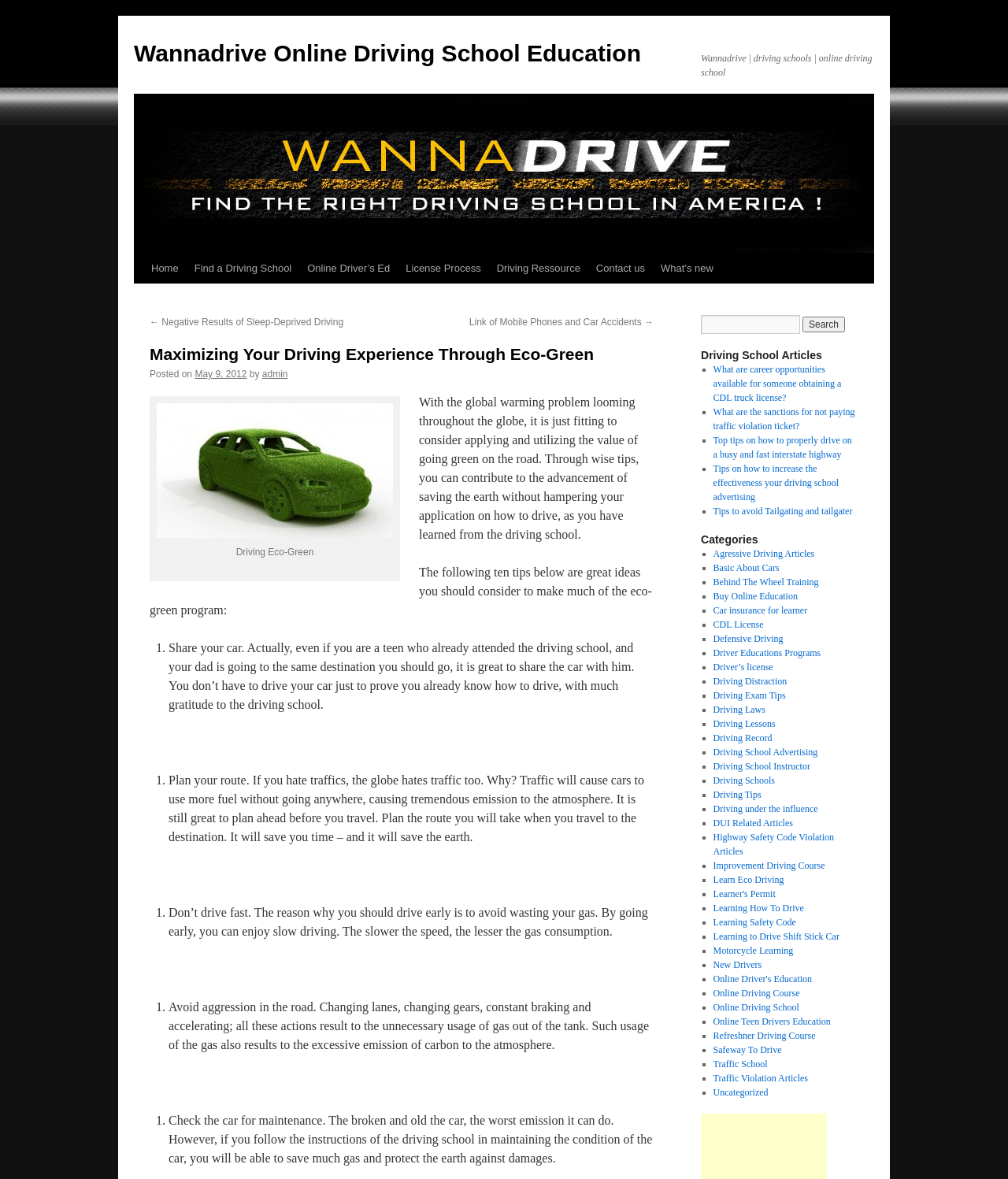What is the topic of the latest article?
Can you give a detailed and elaborate answer to the question?

The latest article is located at the top of the webpage, and its title is 'Maximizing Your Driving Experience Through Eco-Green', which suggests that the article is about how to make the driving experience more eco-friendly.